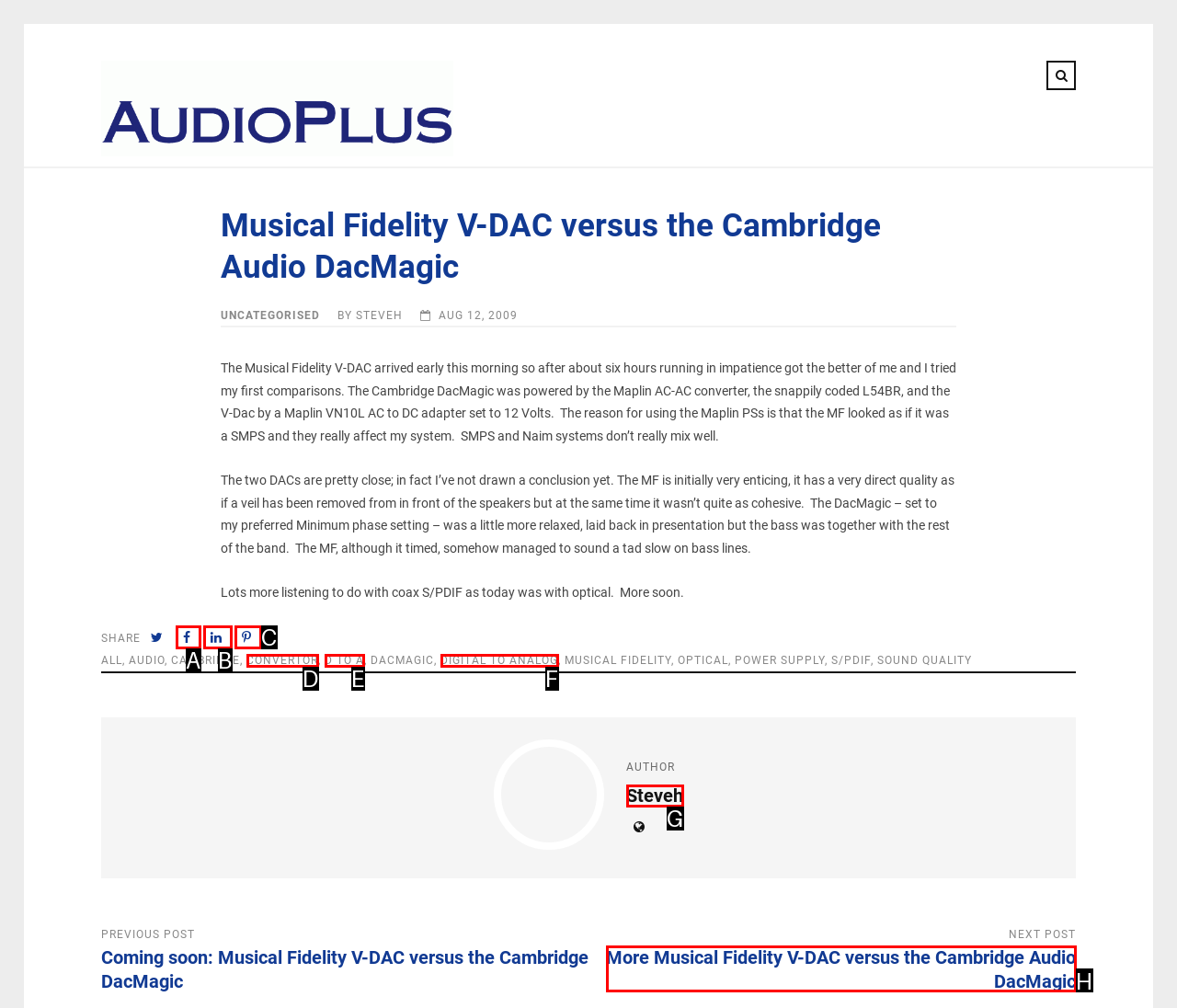Find the option that matches this description: Share on Facebook
Provide the matching option's letter directly.

A